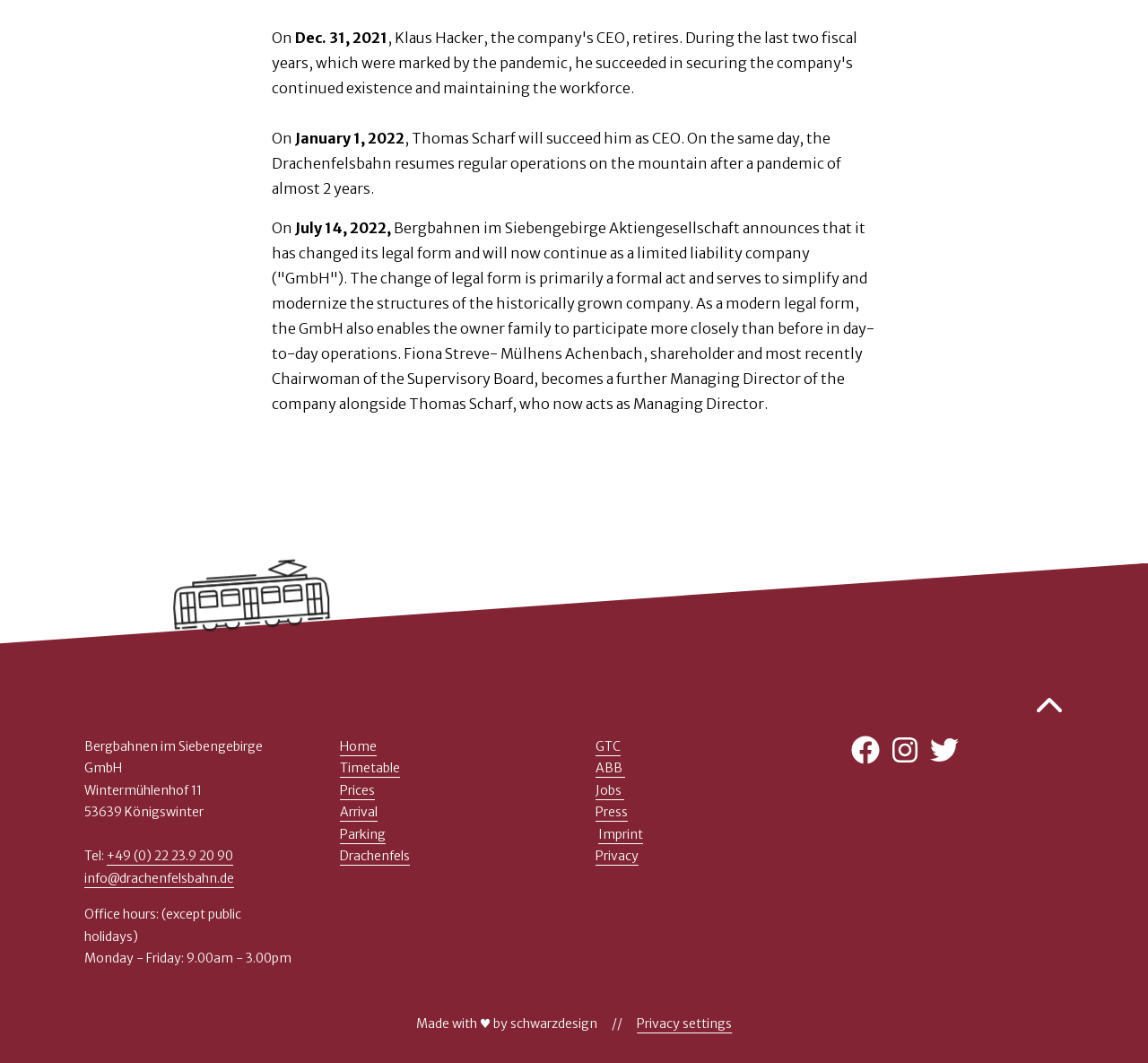Extract the bounding box coordinates for the UI element described by the text: "Log in". The coordinates should be in the form of [left, top, right, bottom] with values between 0 and 1.

None